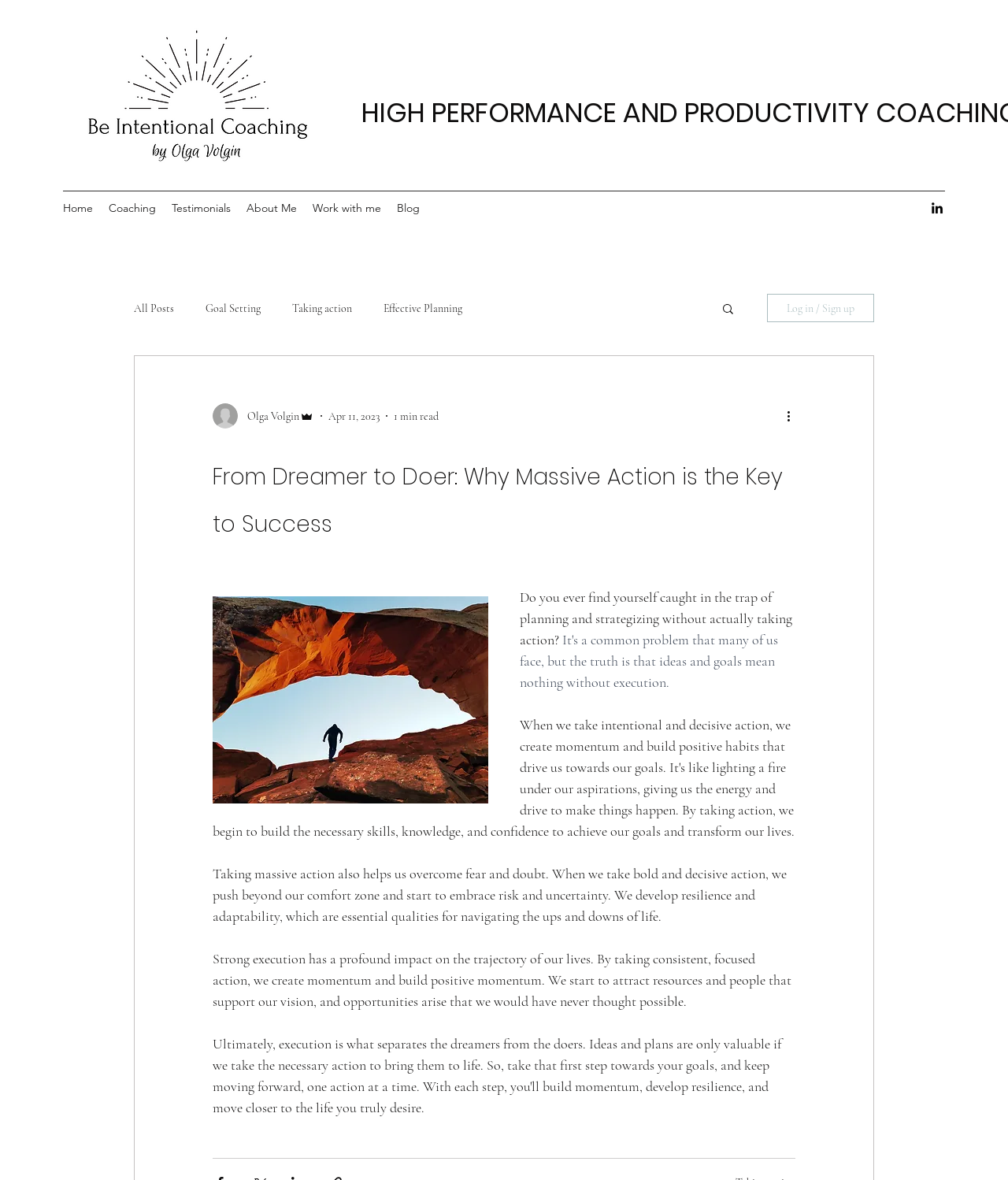Please specify the bounding box coordinates of the clickable region necessary for completing the following instruction: "Read the article about taking massive action". The coordinates must consist of four float numbers between 0 and 1, i.e., [left, top, right, bottom].

[0.211, 0.381, 0.789, 0.461]